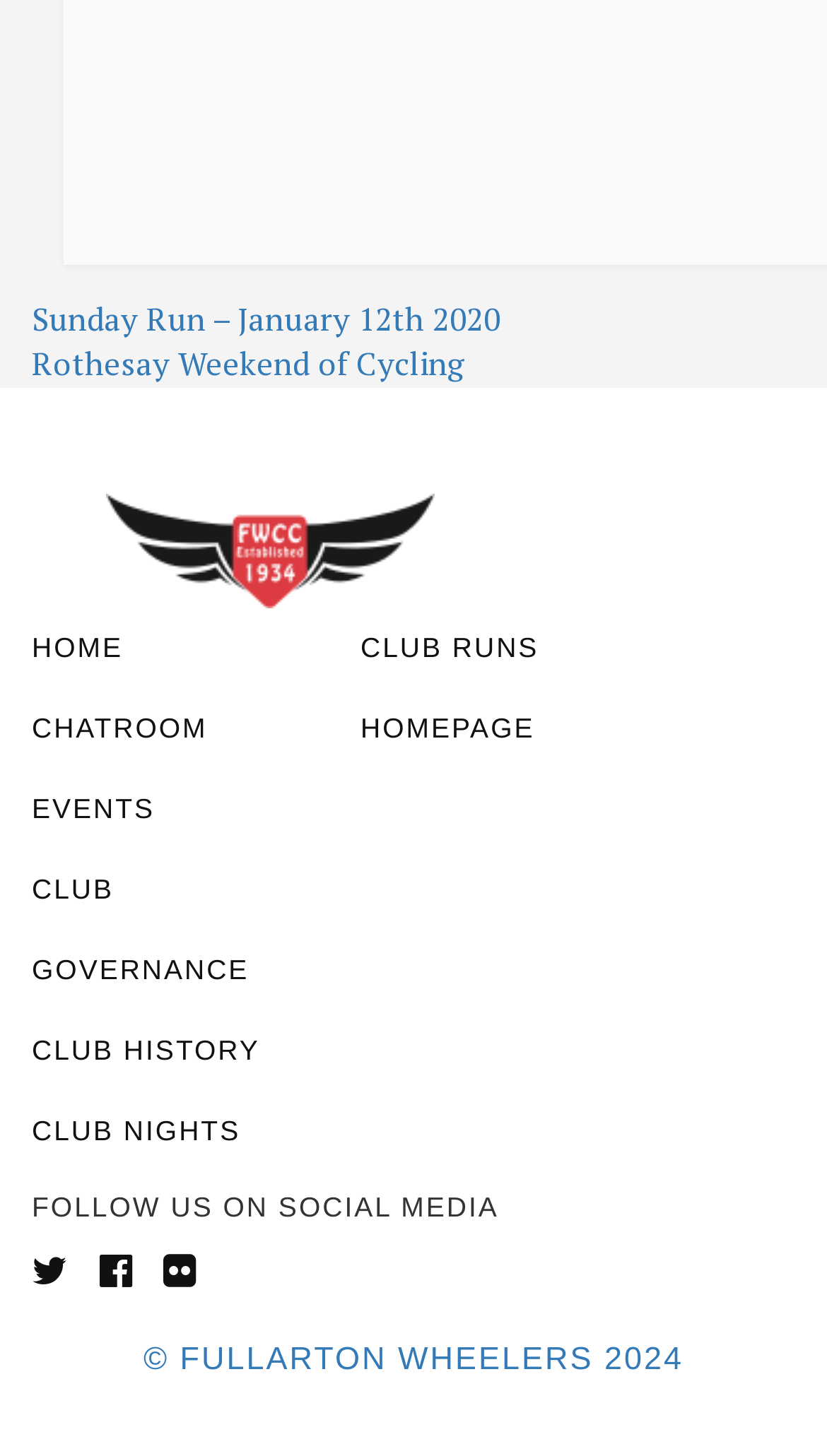Determine the bounding box coordinates of the clickable region to execute the instruction: "view club runs". The coordinates should be four float numbers between 0 and 1, denoted as [left, top, right, bottom].

[0.397, 0.417, 0.795, 0.473]